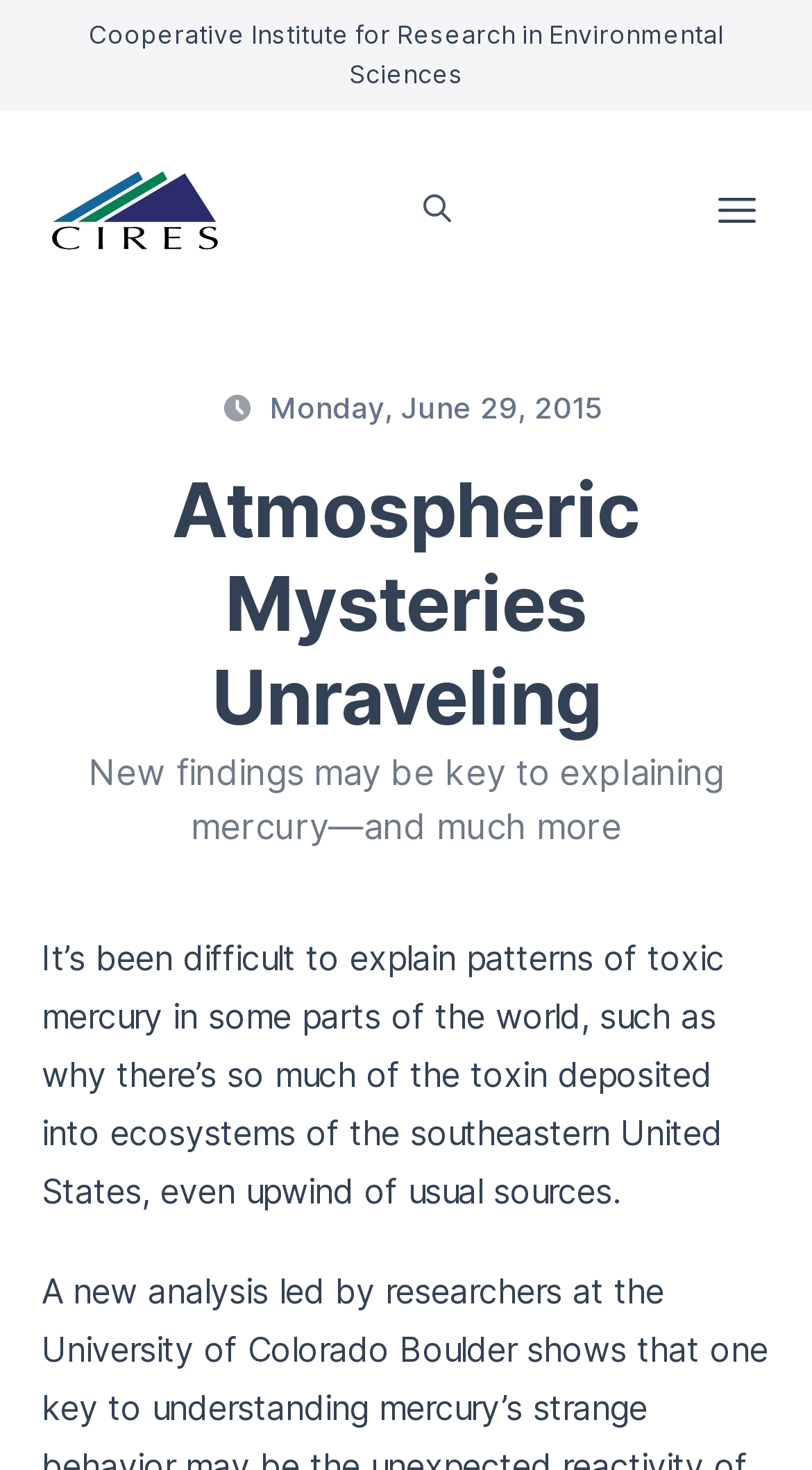Identify the first-level heading on the webpage and generate its text content.

Atmospheric Mysteries Unraveling